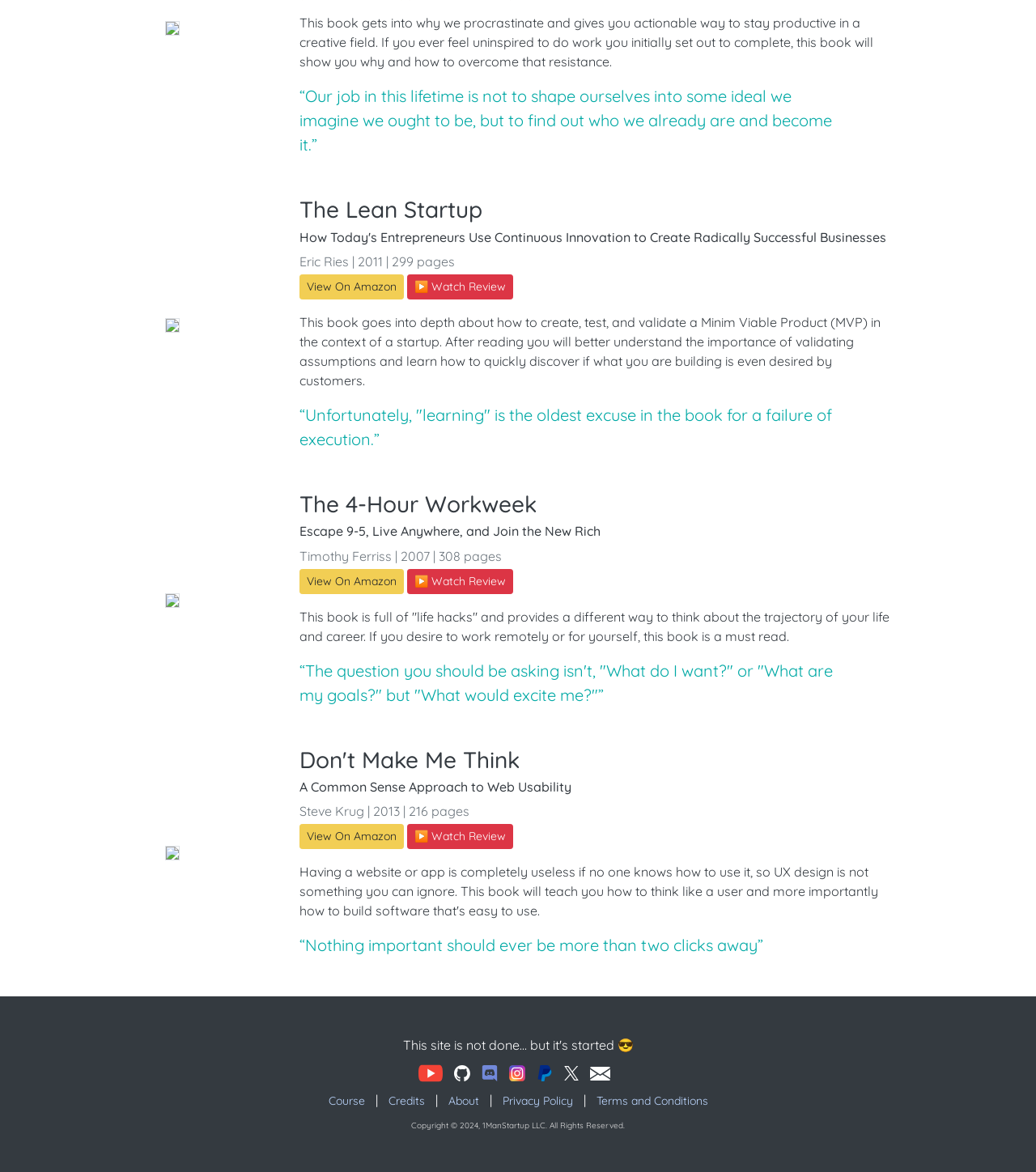Please find the bounding box coordinates (top-left x, top-left y, bottom-right x, bottom-right y) in the screenshot for the UI element described as follows: About

[0.425, 0.929, 0.469, 0.95]